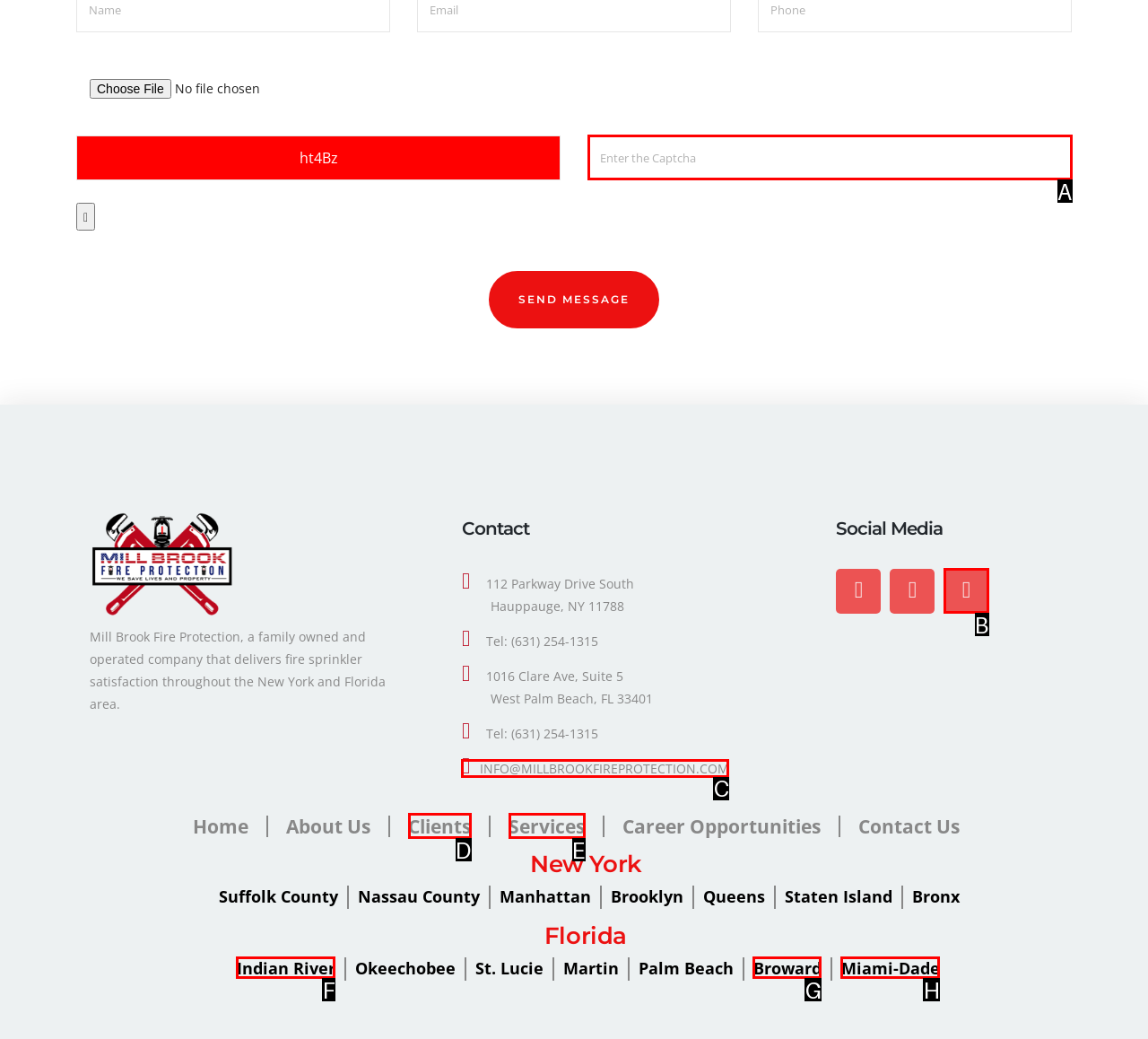Select the appropriate HTML element to click on to finish the task: Contact the company via email.
Answer with the letter corresponding to the selected option.

C